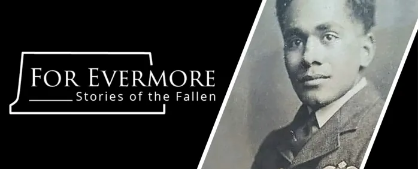Kindly respond to the following question with a single word or a brief phrase: 
Is the image a modern photograph?

No